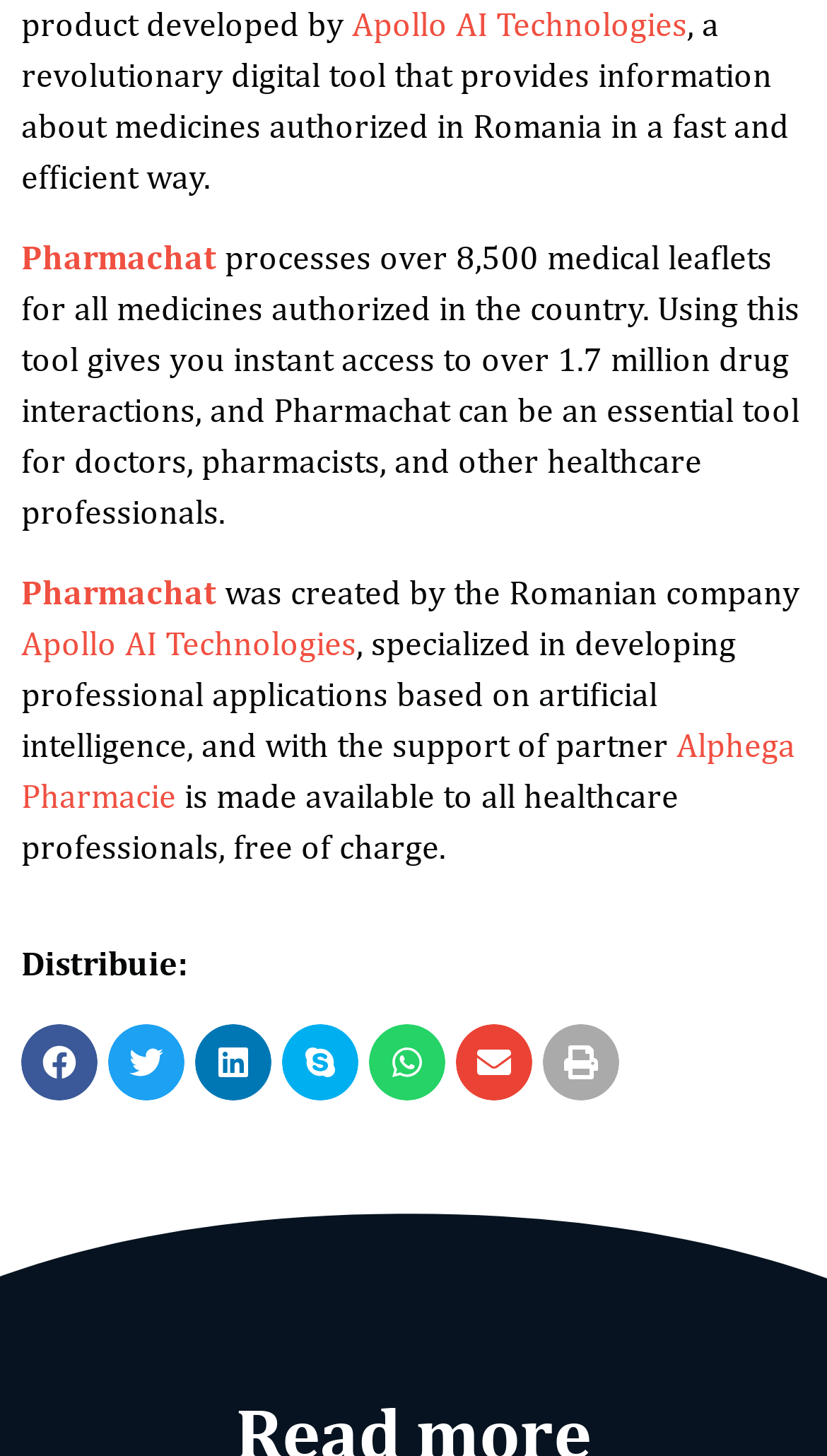Provide a single word or phrase to answer the given question: 
What is the purpose of Pharmachat?

to provide information about medicines